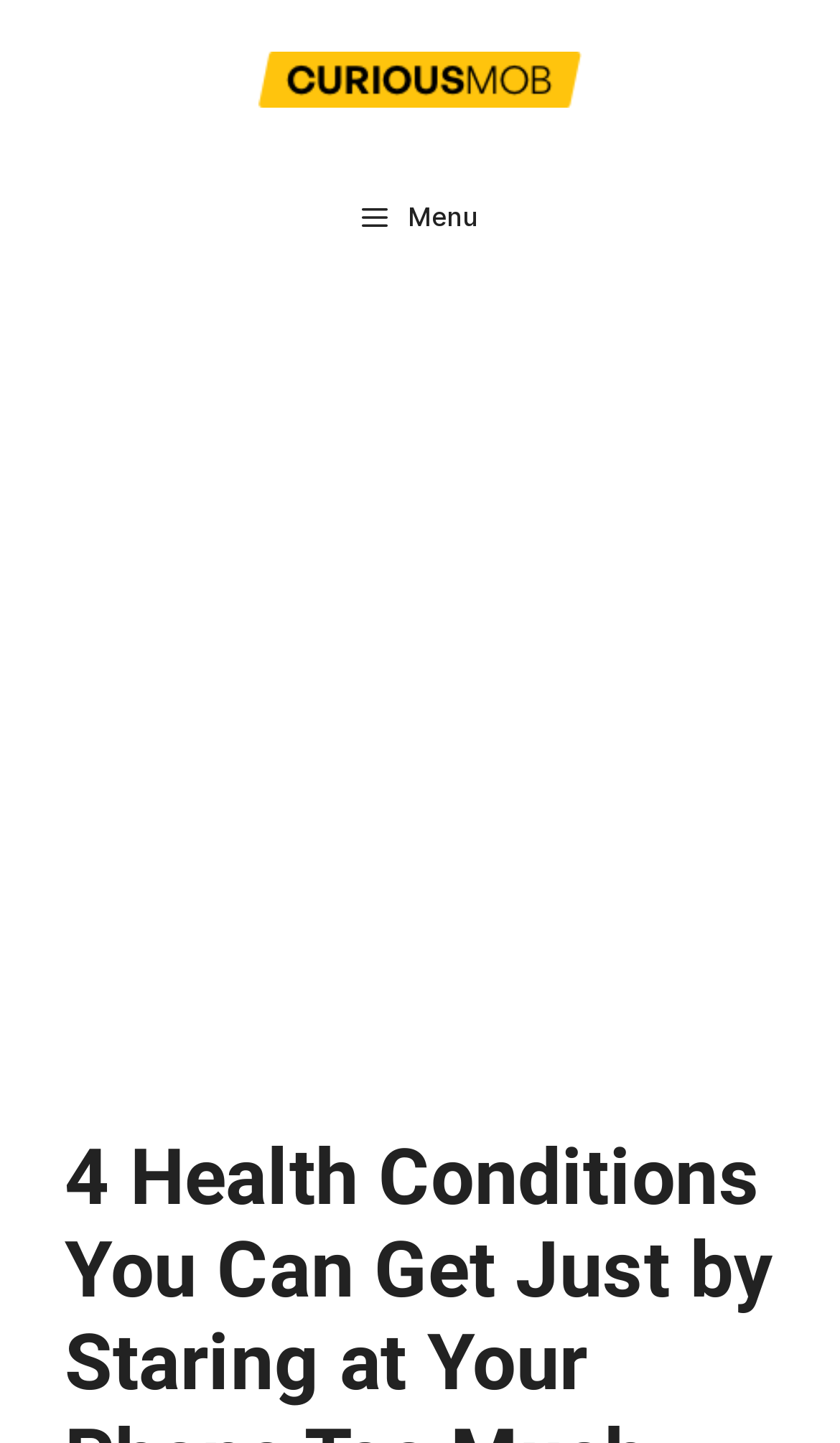Please provide a detailed answer to the question below by examining the image:
What is the purpose of the button at the top left corner?

The button at the top left corner is labeled as 'Menu' and has an expanded property set to False, indicating that it controls the primary menu of the website.